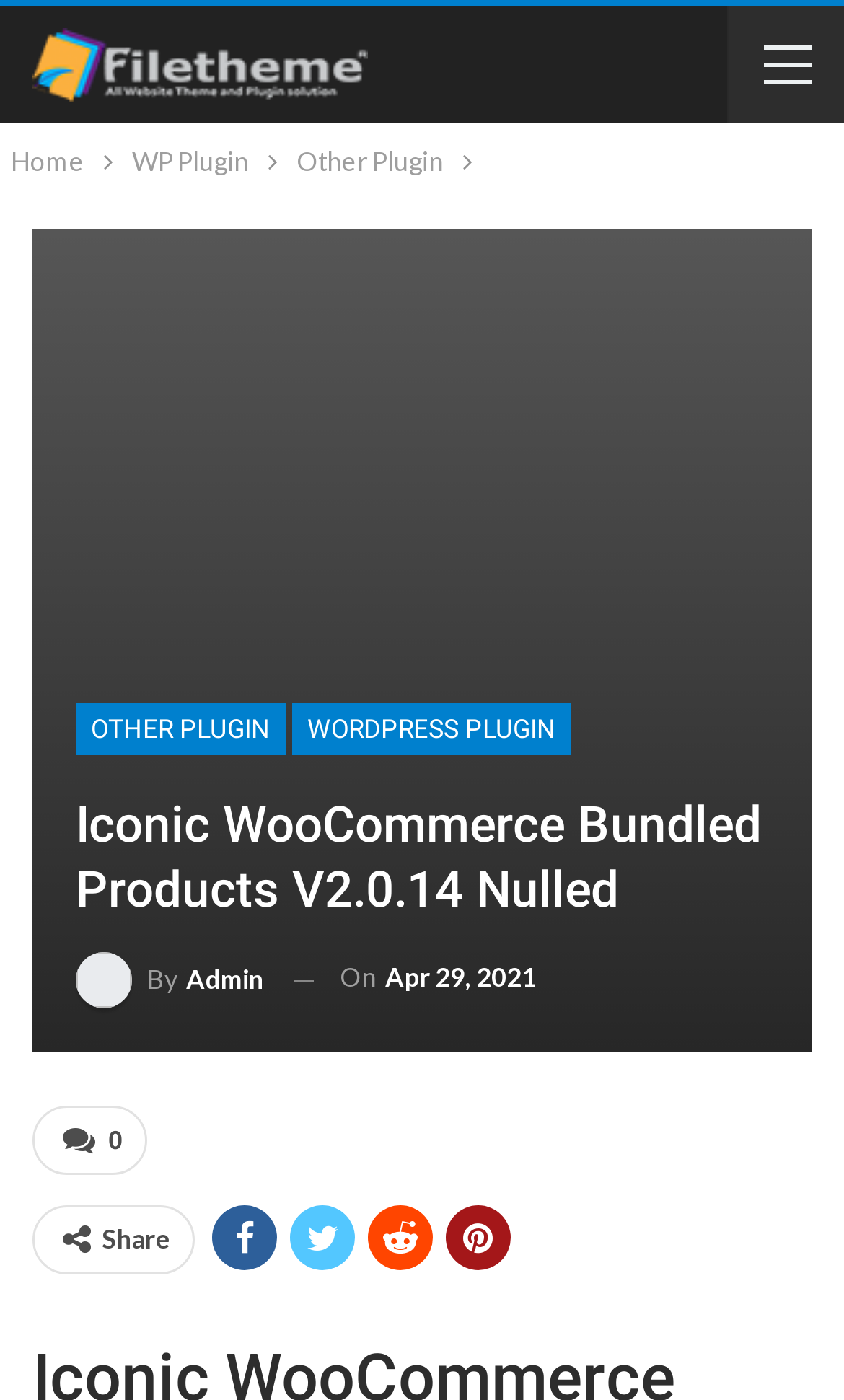Please specify the bounding box coordinates in the format (top-left x, top-left y, bottom-right x, bottom-right y), with all values as floating point numbers between 0 and 1. Identify the bounding box of the UI element described by: By admin

[0.09, 0.679, 0.313, 0.72]